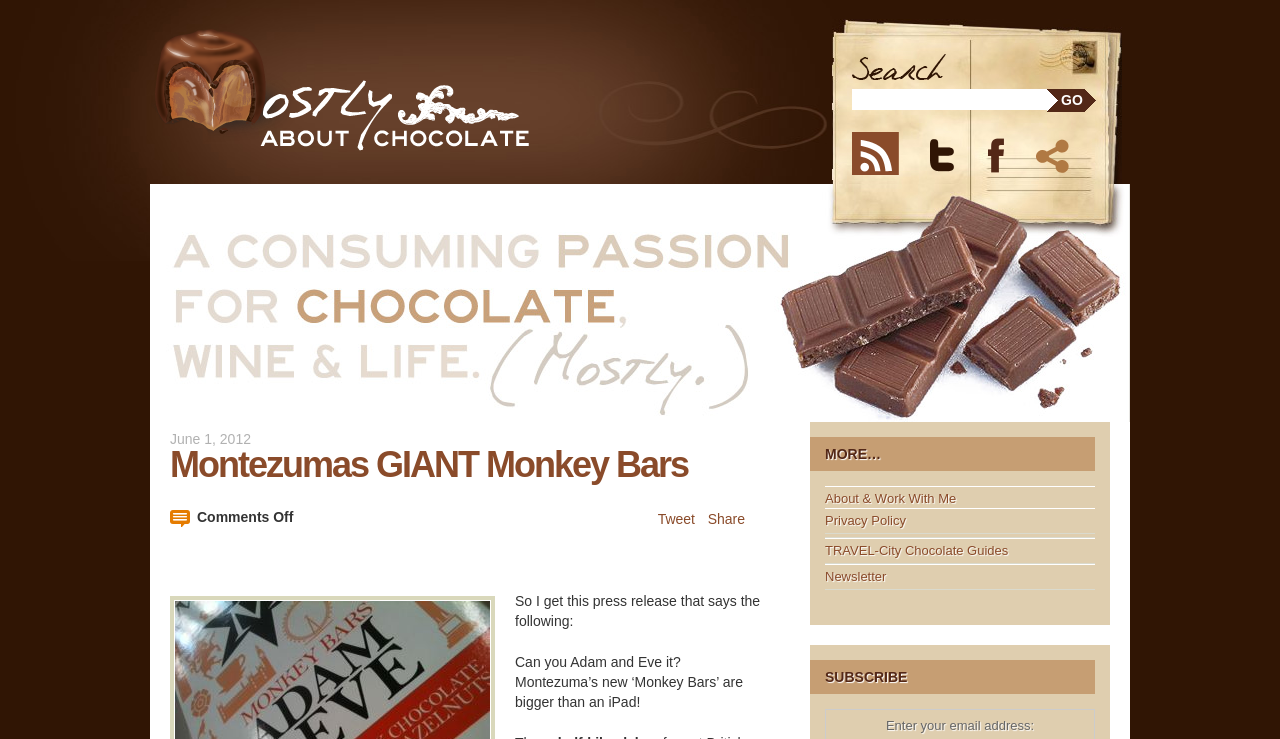Determine the bounding box coordinates for the clickable element to execute this instruction: "Read more about Montezumas GIANT Monkey Bars". Provide the coordinates as four float numbers between 0 and 1, i.e., [left, top, right, bottom].

[0.633, 0.591, 0.855, 0.637]